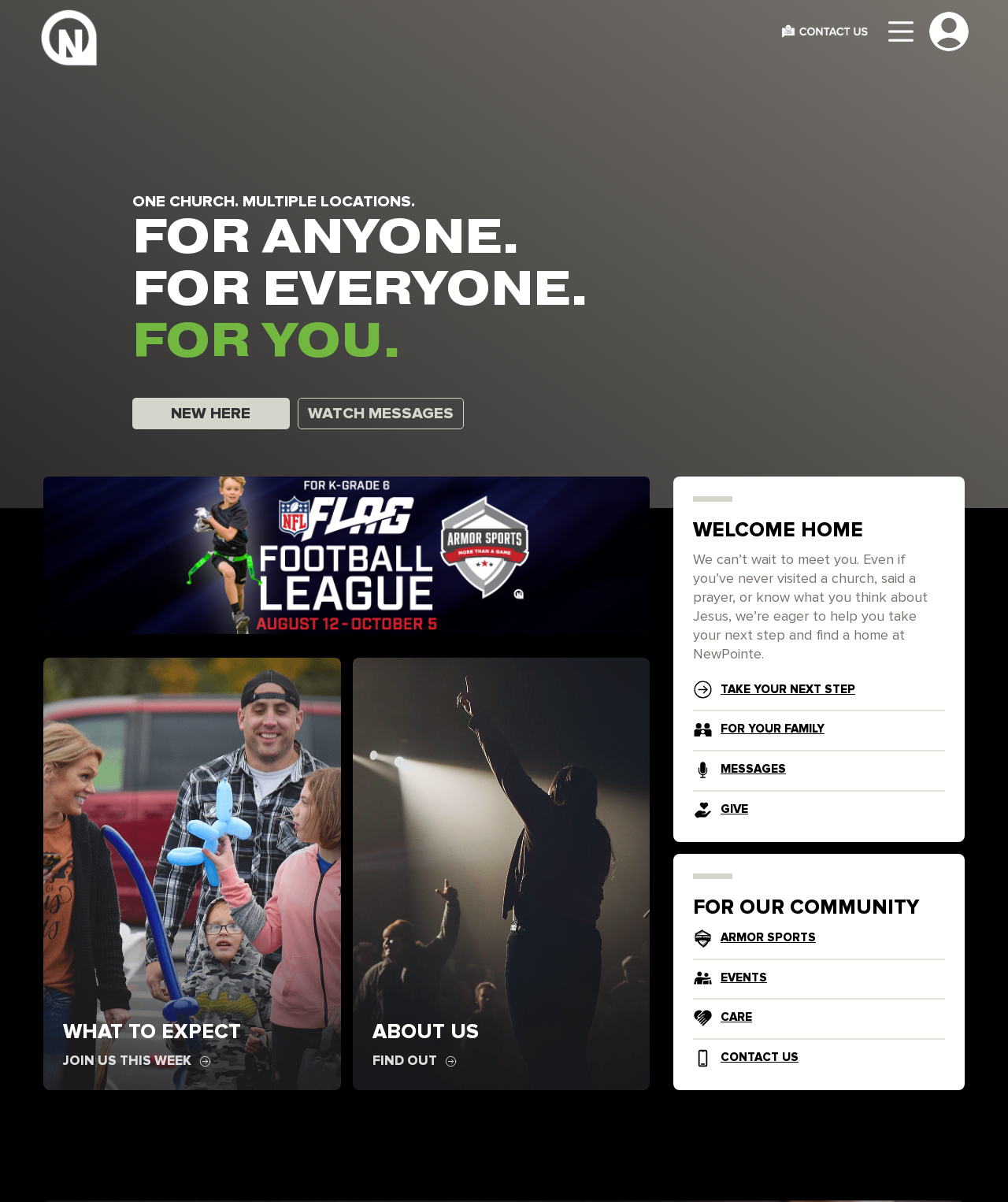Provide a single word or phrase answer to the question: 
How many sections are there in the 'FOR OUR COMMUNITY' area?

4